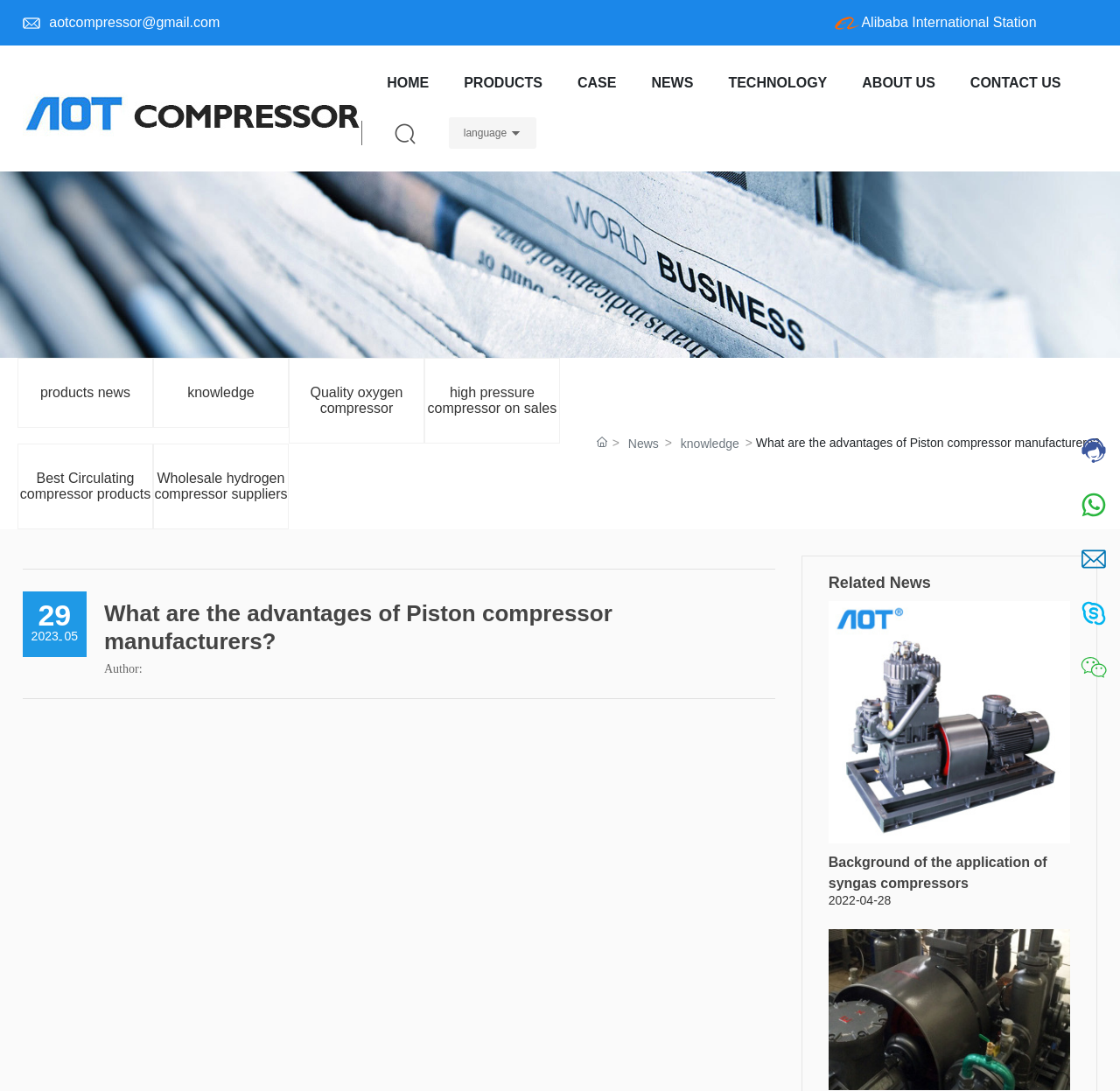What are the different sections on the top navigation bar?
Refer to the image and provide a thorough answer to the question.

The top navigation bar has several links, which are 'HOME', 'PRODUCTS', 'CASE', 'NEWS', 'TECHNOLOGY', 'ABOUT US', and 'CONTACT US'. These links are likely to be different sections of the website that users can navigate to.